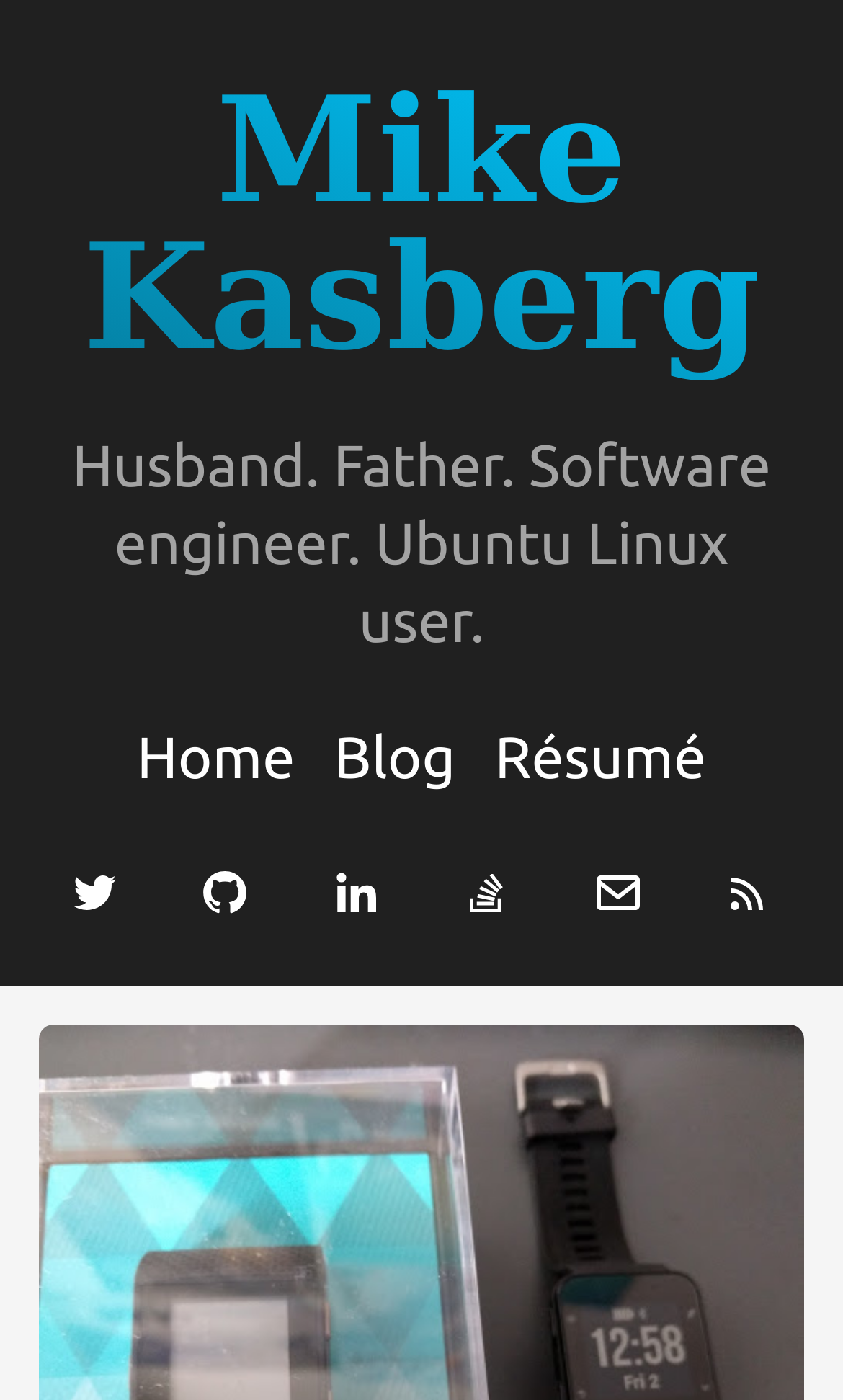How many navigation links are present?
From the image, respond using a single word or phrase.

3